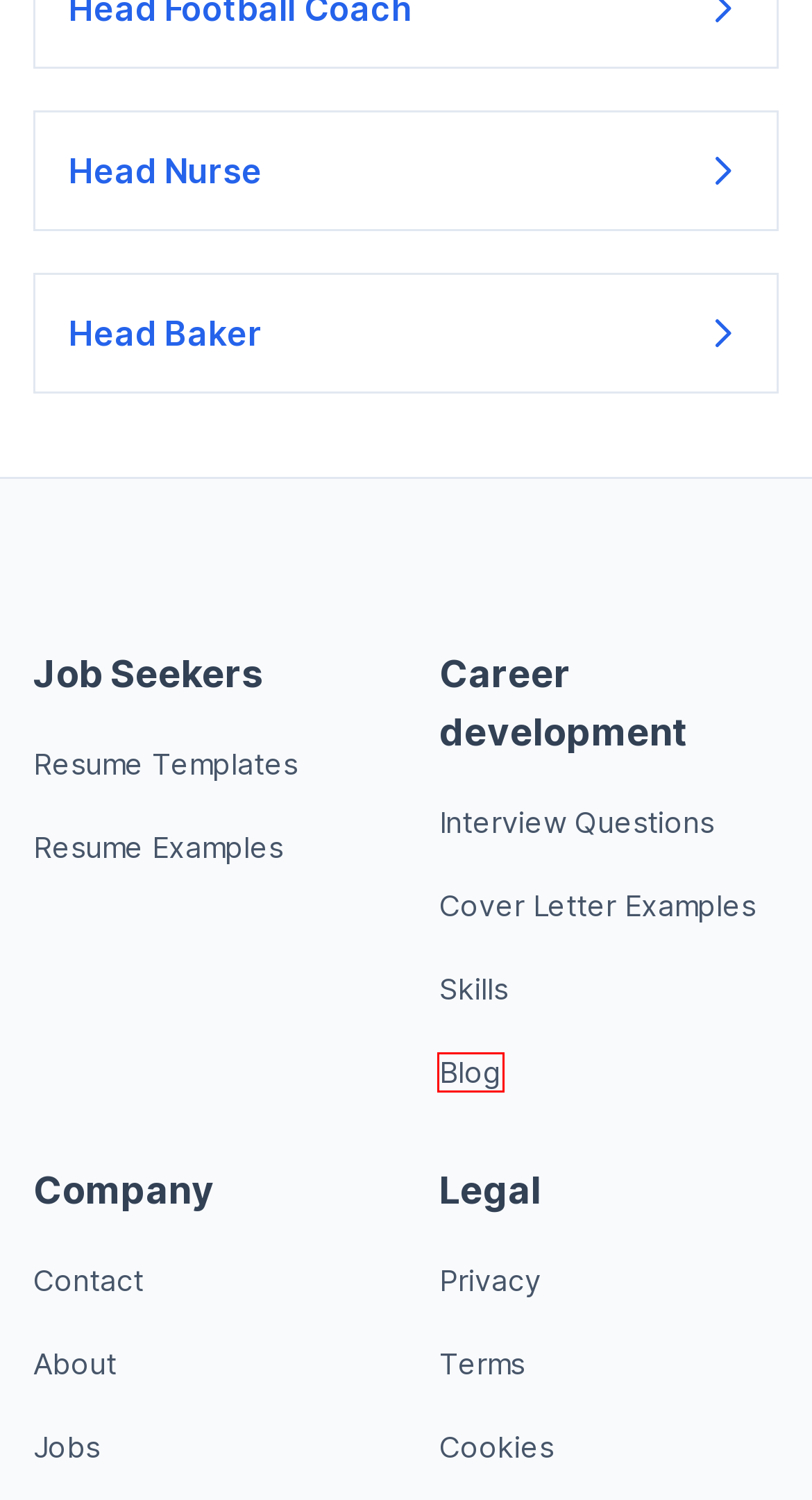You have a screenshot of a webpage with a red rectangle bounding box around a UI element. Choose the best description that matches the new page after clicking the element within the bounding box. The candidate descriptions are:
A. ResumeCat Blog - Tips and tricks to improve your resume
B. 4500+ Interview Questions And Answers for Any Job in 2023
C. 10.000+ Skills: Definition and Examples for Any Job in 2023
D. Privacy Policy | ResumeCat
E. Free Resume Templates (Download) | ResumeCat
F. Cookie Policy | ResumeCat
G. Jobs | ResumeCat
H. Cover Letter Example and Templates | ResumeCat

A